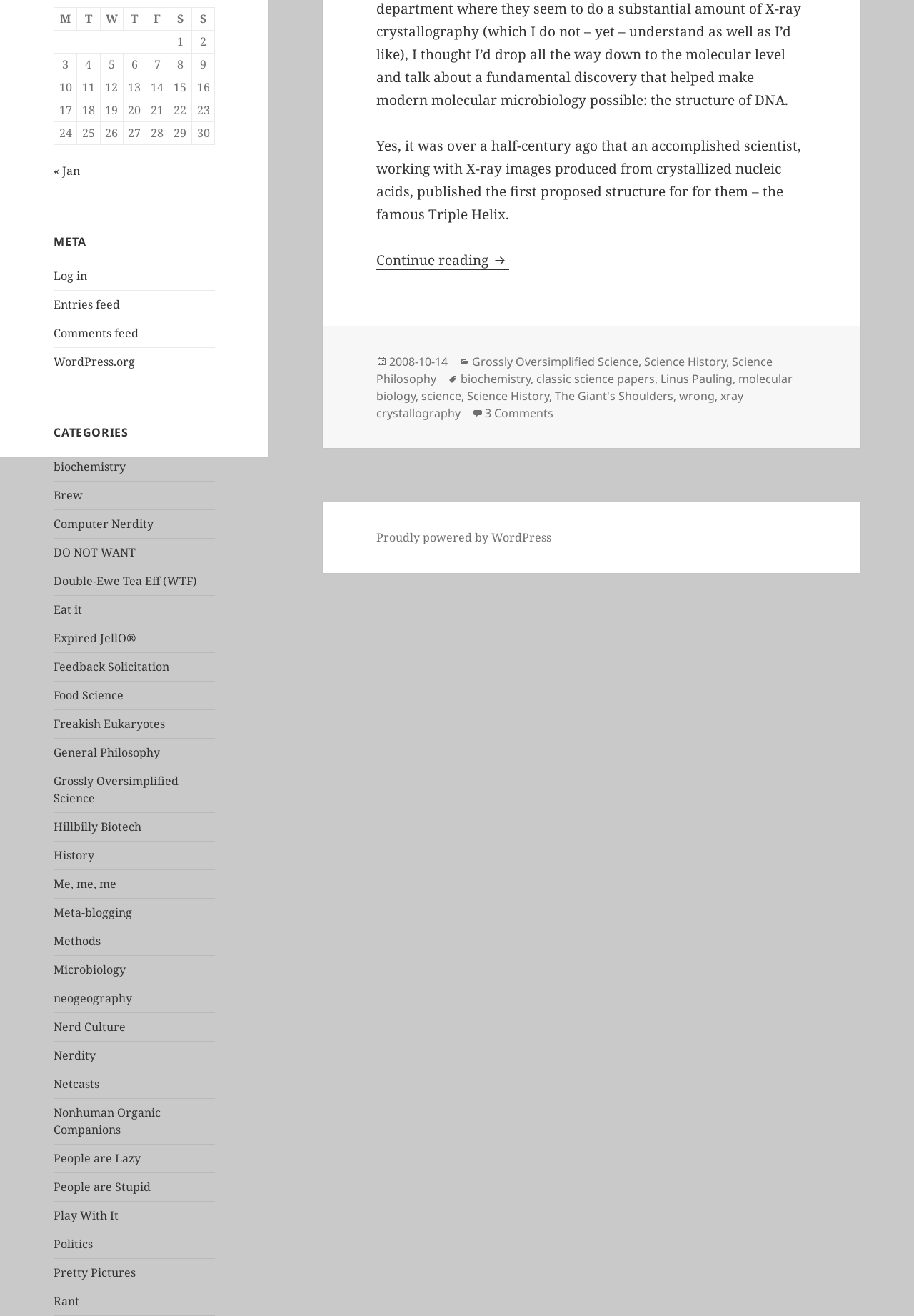Identify the bounding box of the UI element that matches this description: "Play With It".

[0.059, 0.918, 0.13, 0.93]